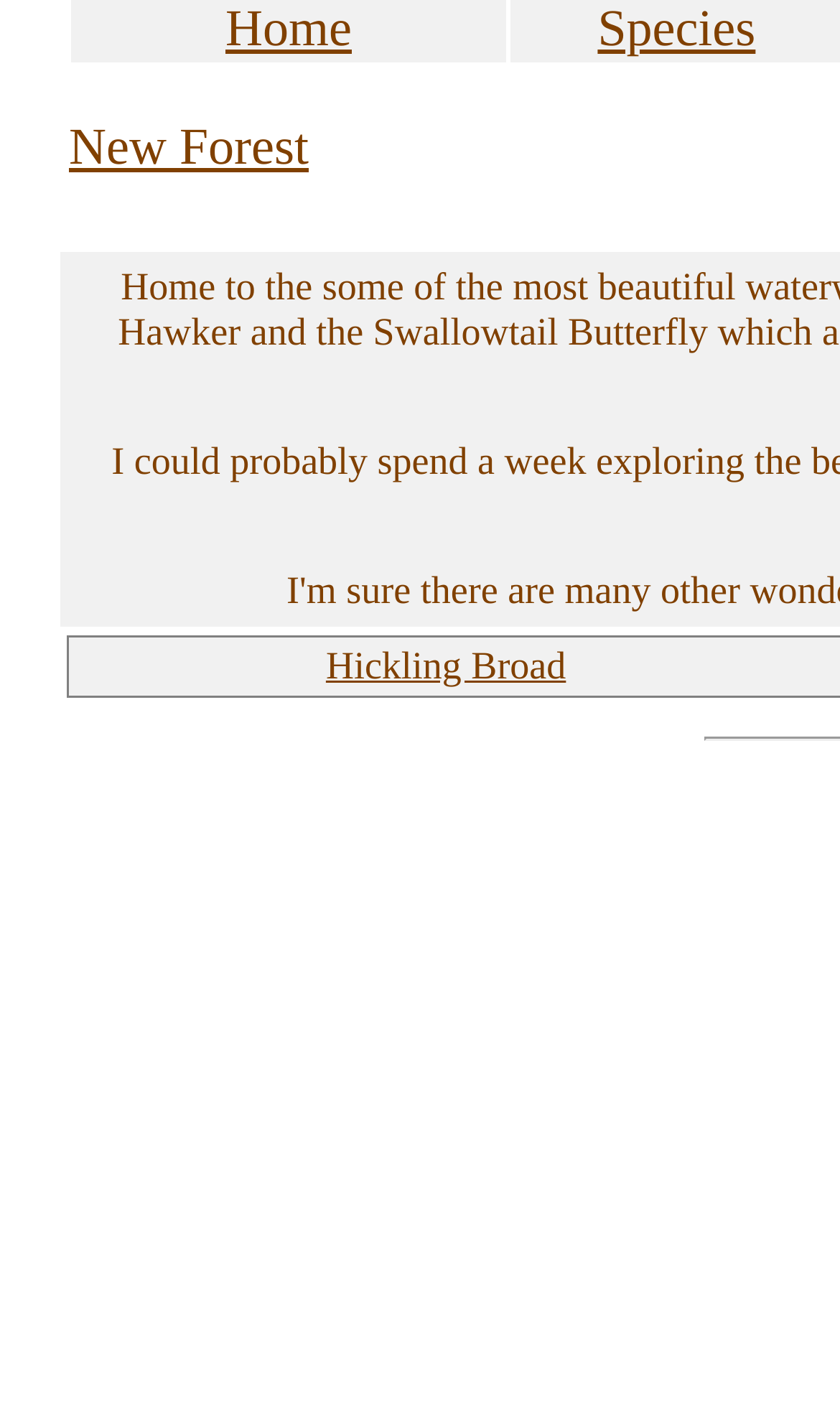Bounding box coordinates are specified in the format (top-left x, top-left y, bottom-right x, bottom-right y). All values are floating point numbers bounded between 0 and 1. Please provide the bounding box coordinate of the region this sentence describes: parent_node: Menu

None